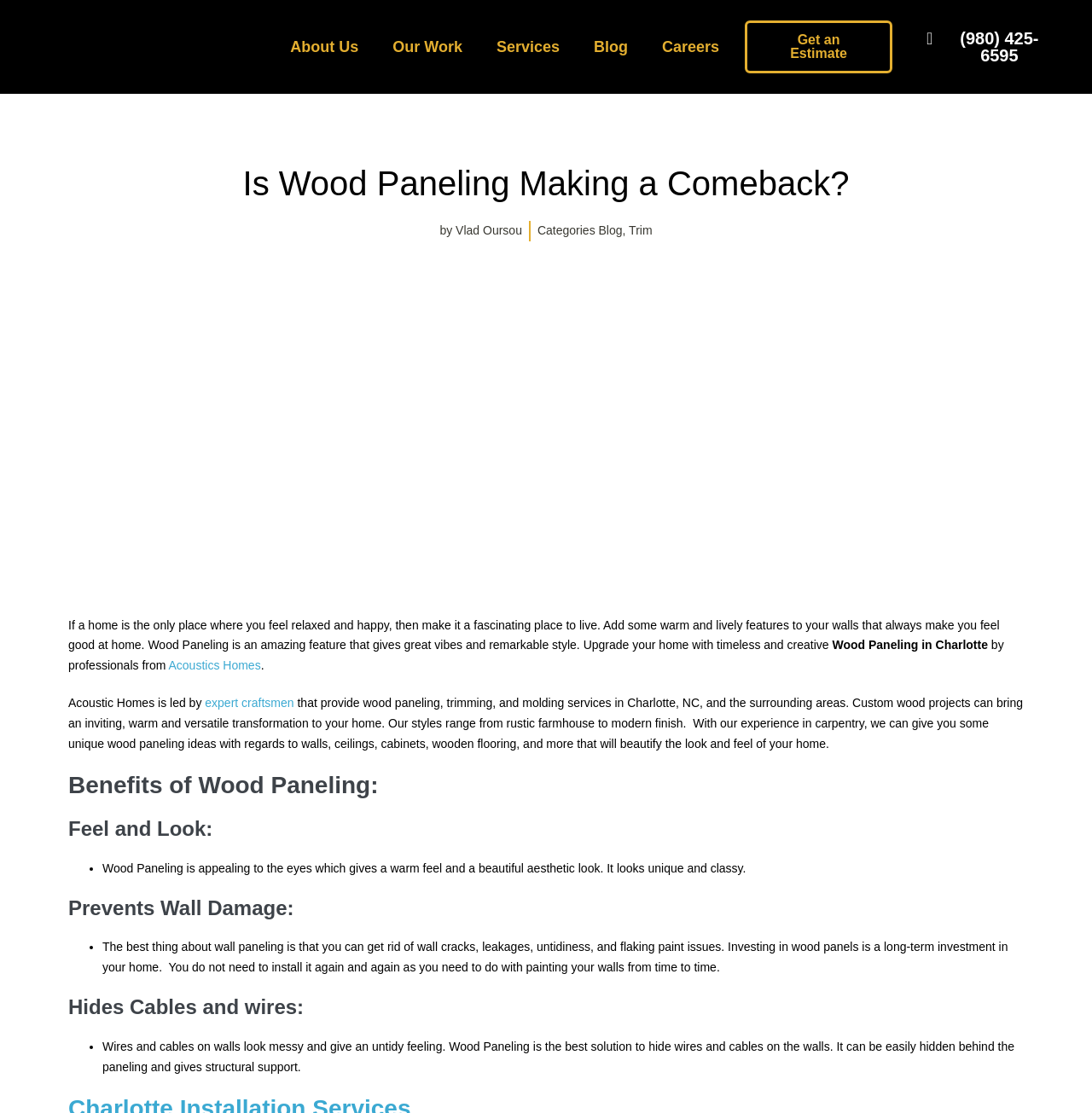What is the author of the blog post?
Answer the question with a detailed and thorough explanation.

The author of the blog post is mentioned as 'Vlad Oursou' in the static text element on the webpage.